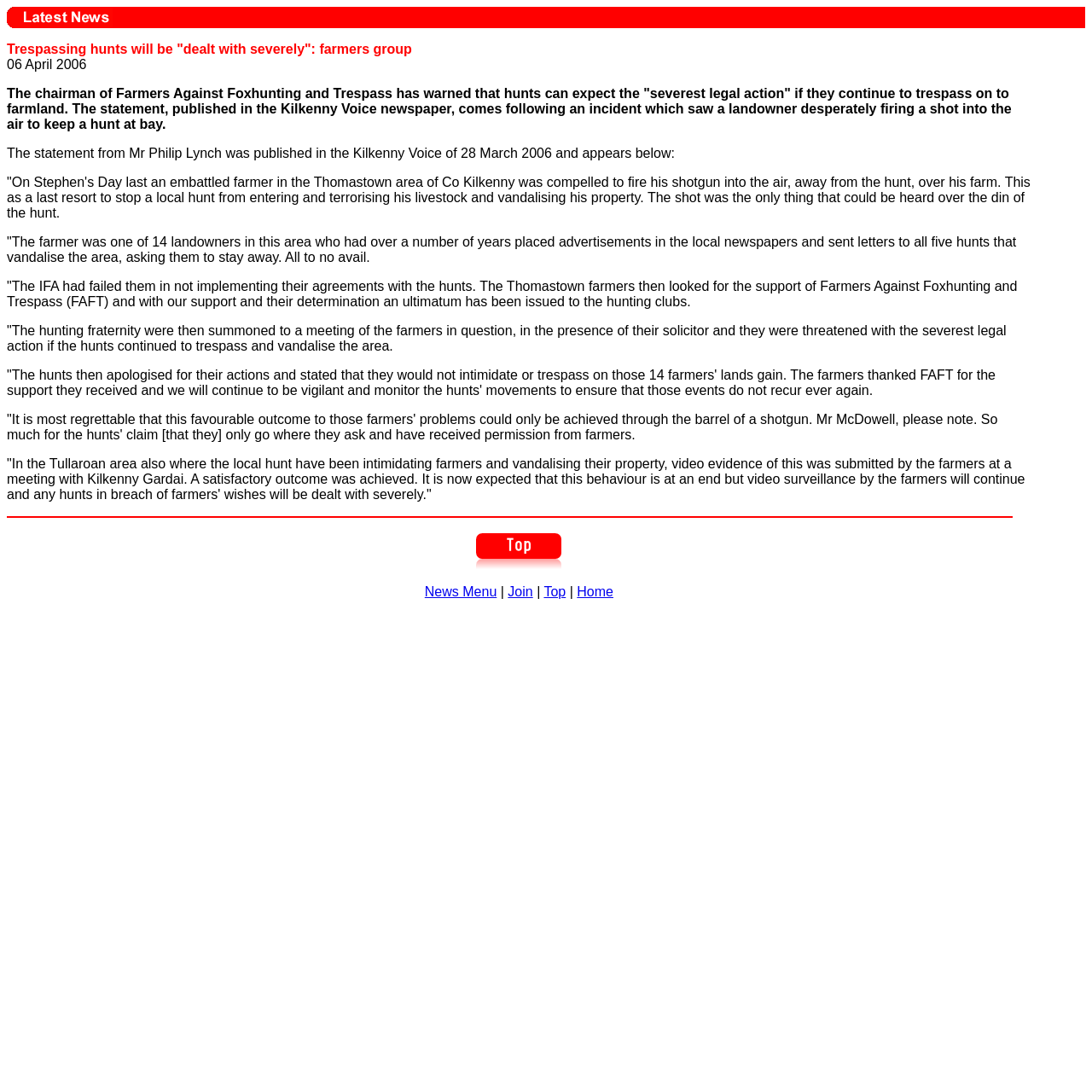Utilize the details in the image to thoroughly answer the following question: What is the name of the newspaper where the statement was published?

The article mentions that 'The statement from Mr Philip Lynch was published in the Kilkenny Voice of 28 March 2006 and appears below...'.